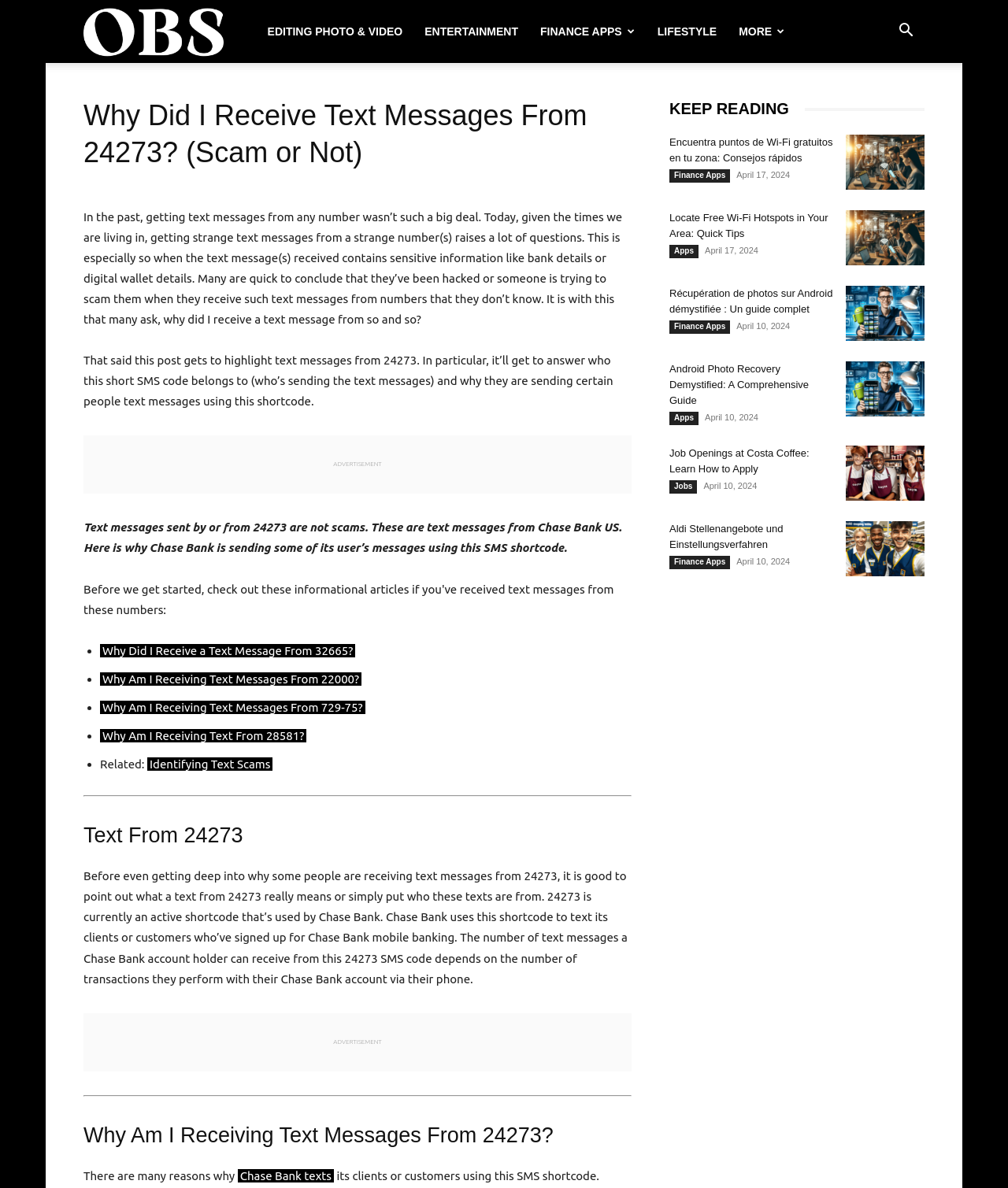Please identify the bounding box coordinates of the clickable region that I should interact with to perform the following instruction: "Learn about identifying text scams". The coordinates should be expressed as four float numbers between 0 and 1, i.e., [left, top, right, bottom].

[0.146, 0.638, 0.271, 0.649]